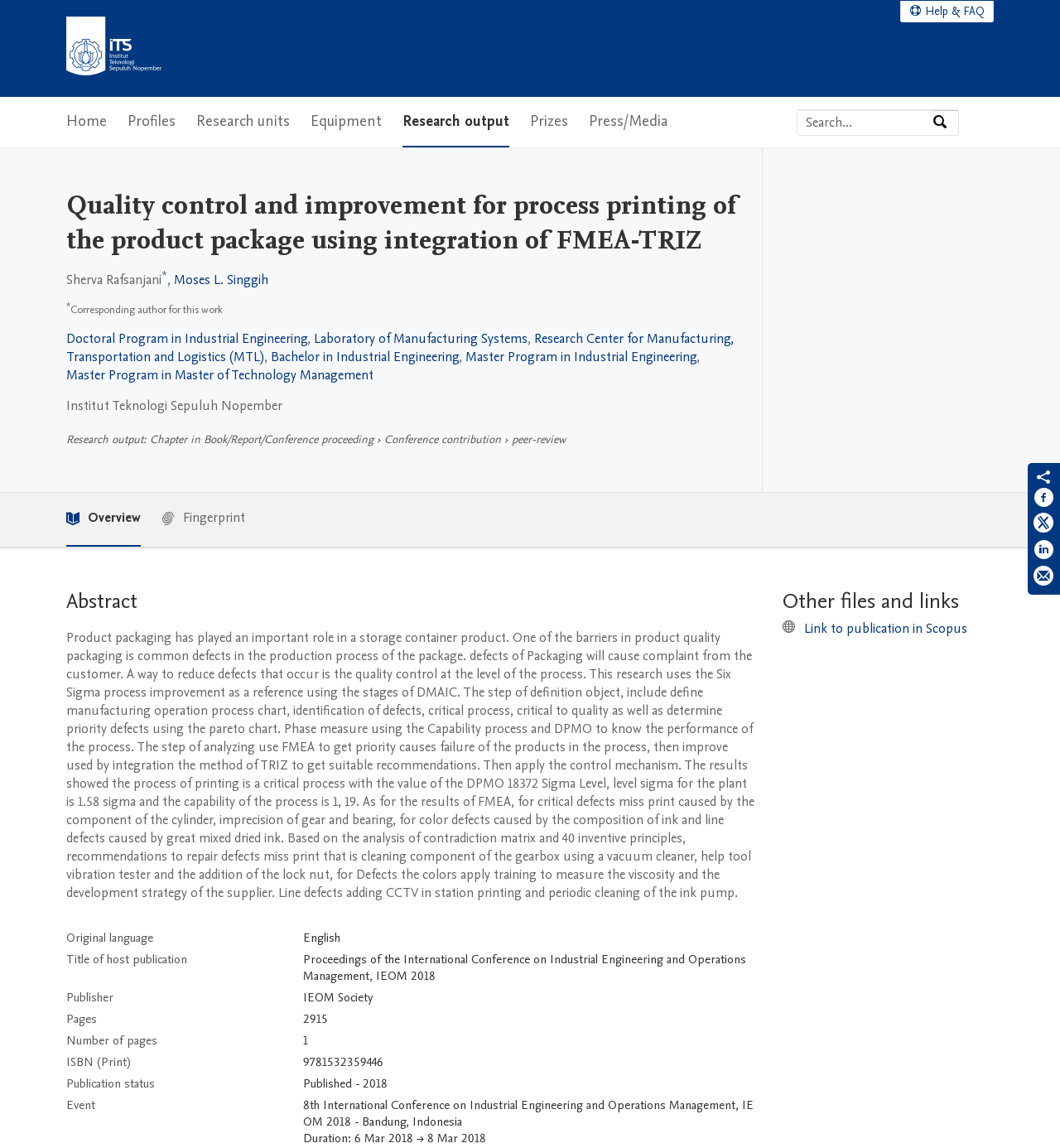What is the publisher of the publication?
Refer to the image and answer the question using a single word or phrase.

IEOM Society